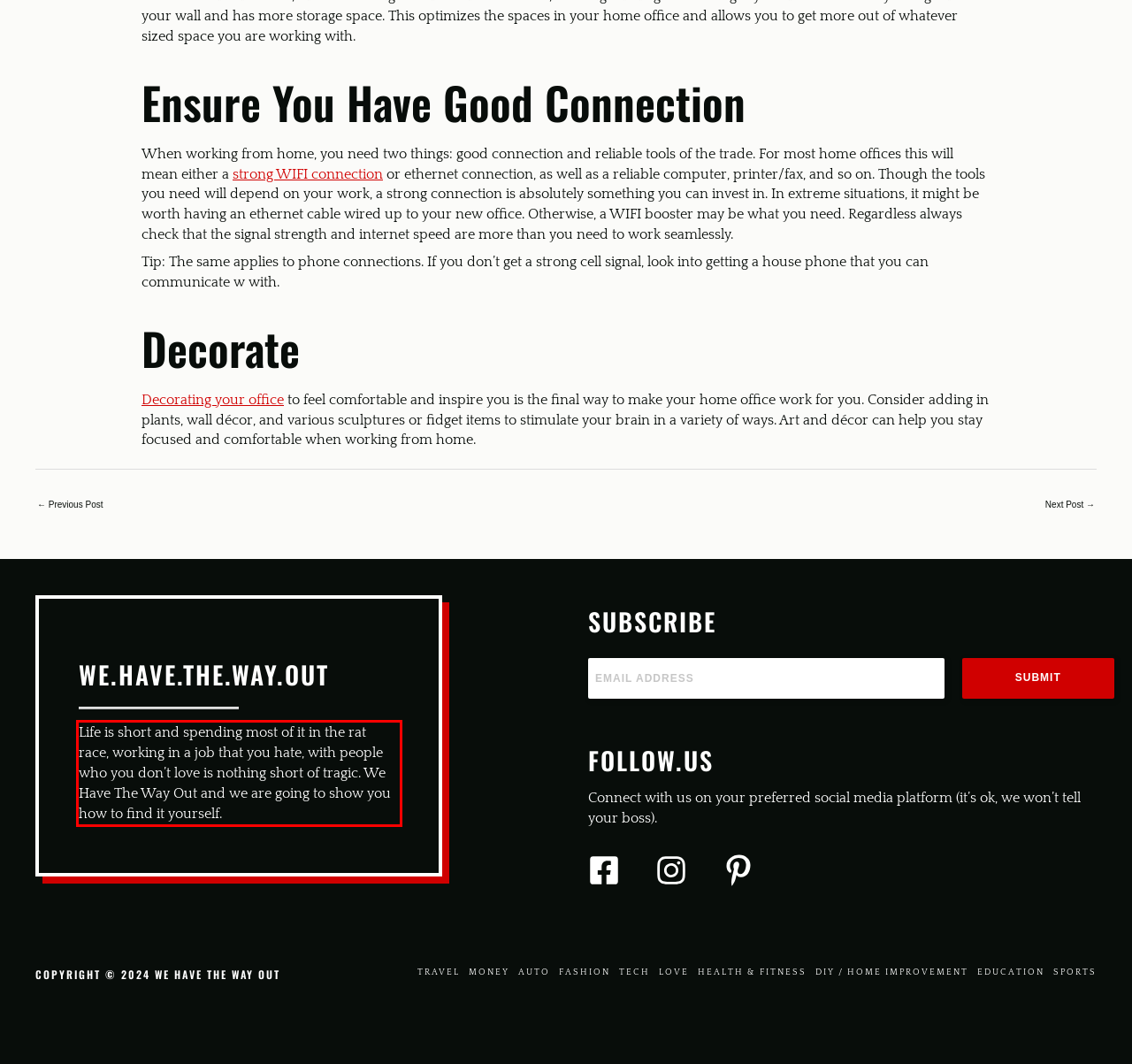Please examine the webpage screenshot containing a red bounding box and use OCR to recognize and output the text inside the red bounding box.

Life is short and spending most of it in the rat race, working in a job that you hate, with people who you don’t love is nothing short of tragic. We Have The Way Out and we are going to show you how to find it yourself.